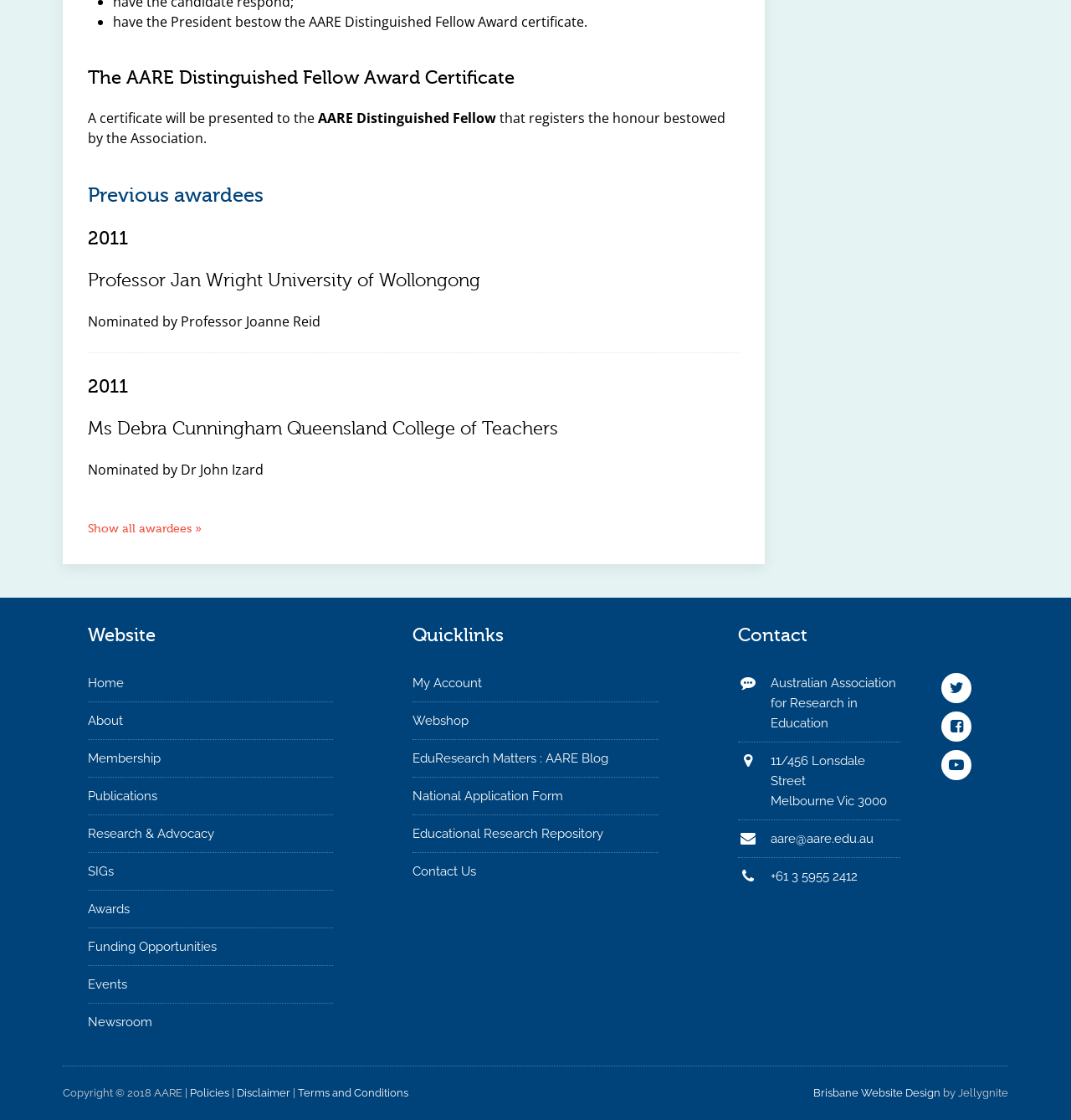What is the address of the Australian Association for Research in Education?
Please provide a single word or phrase in response based on the screenshot.

11/456 Lonsdale Street, Melbourne Vic 3000